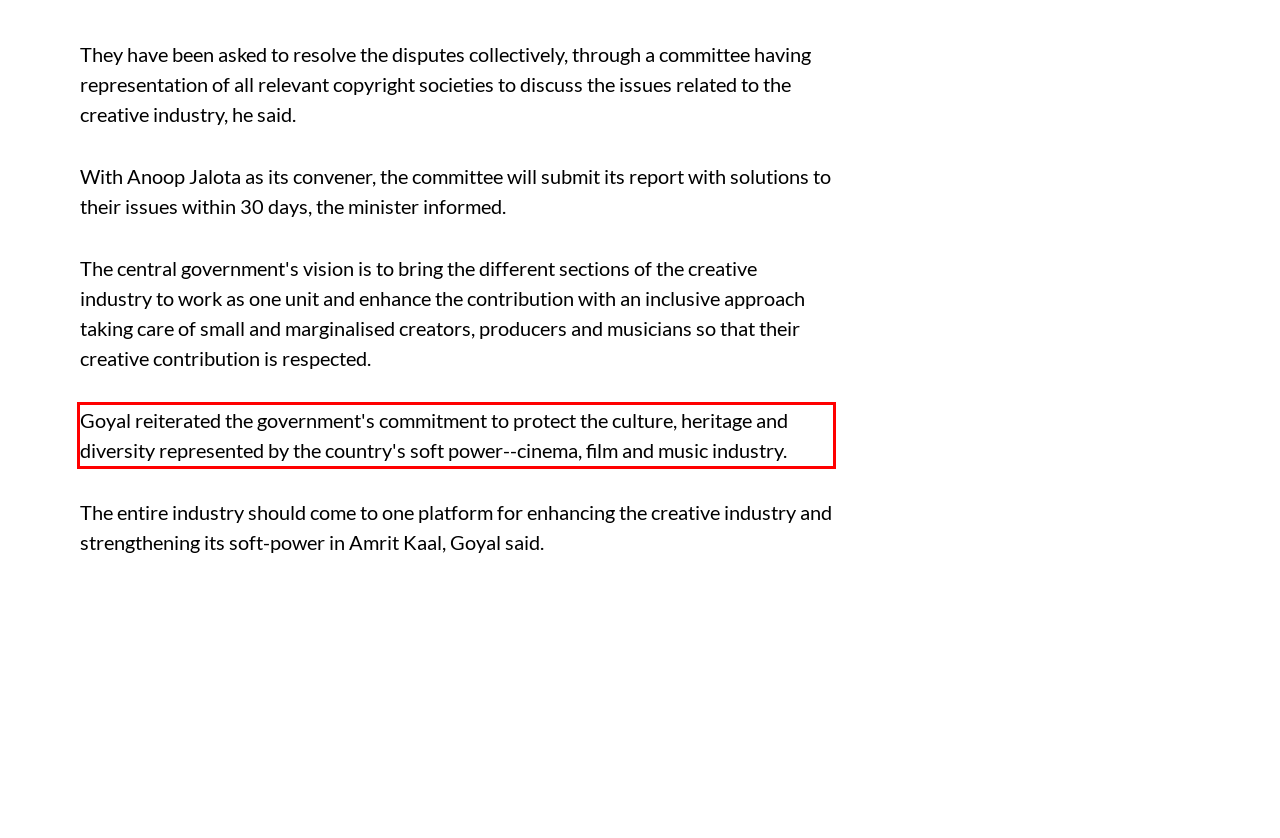Please extract the text content within the red bounding box on the webpage screenshot using OCR.

Goyal reiterated the government's commitment to protect the culture, heritage and diversity represented by the country's soft power--cinema, film and music industry.